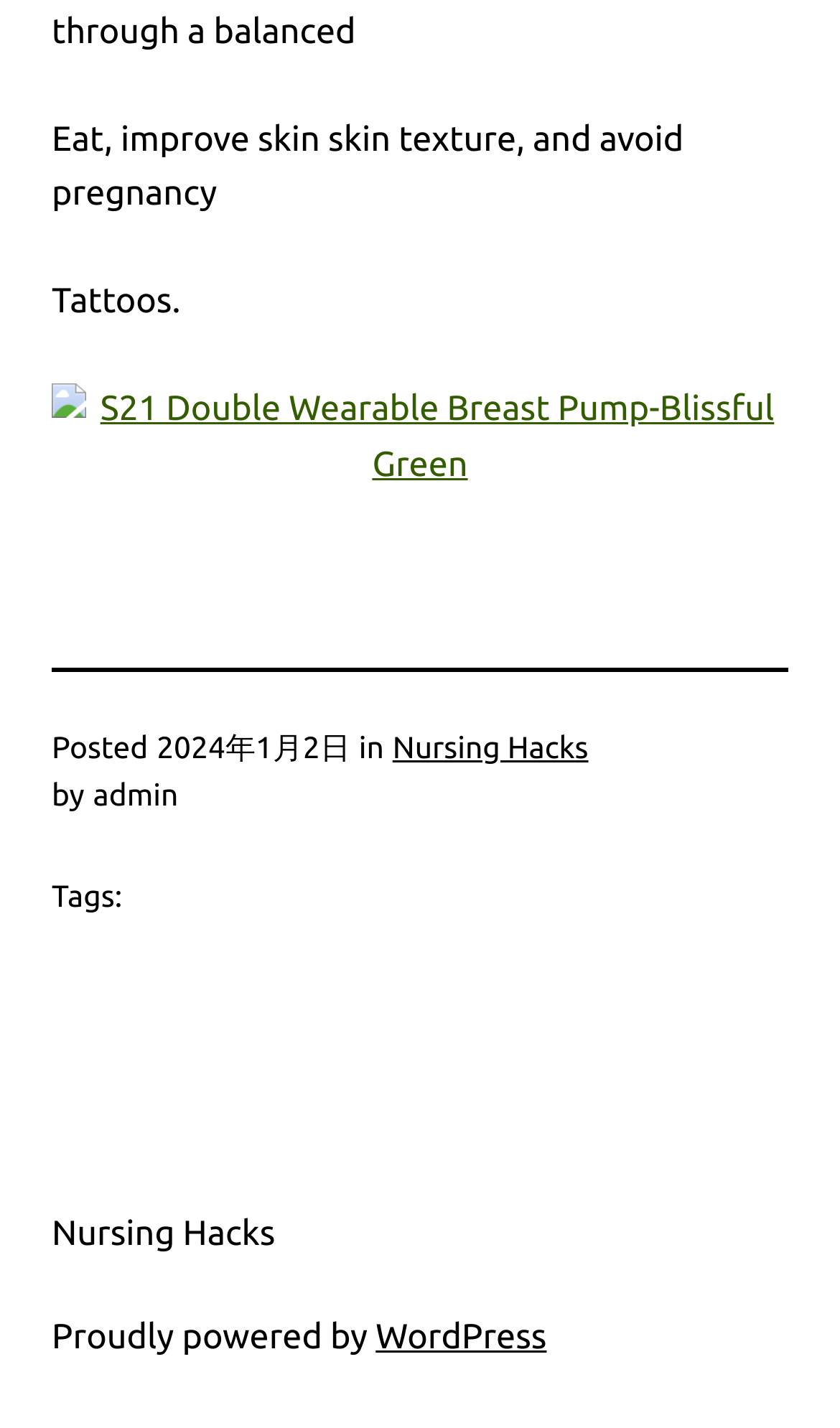Please reply to the following question with a single word or a short phrase:
What platform is the website powered by?

WordPress